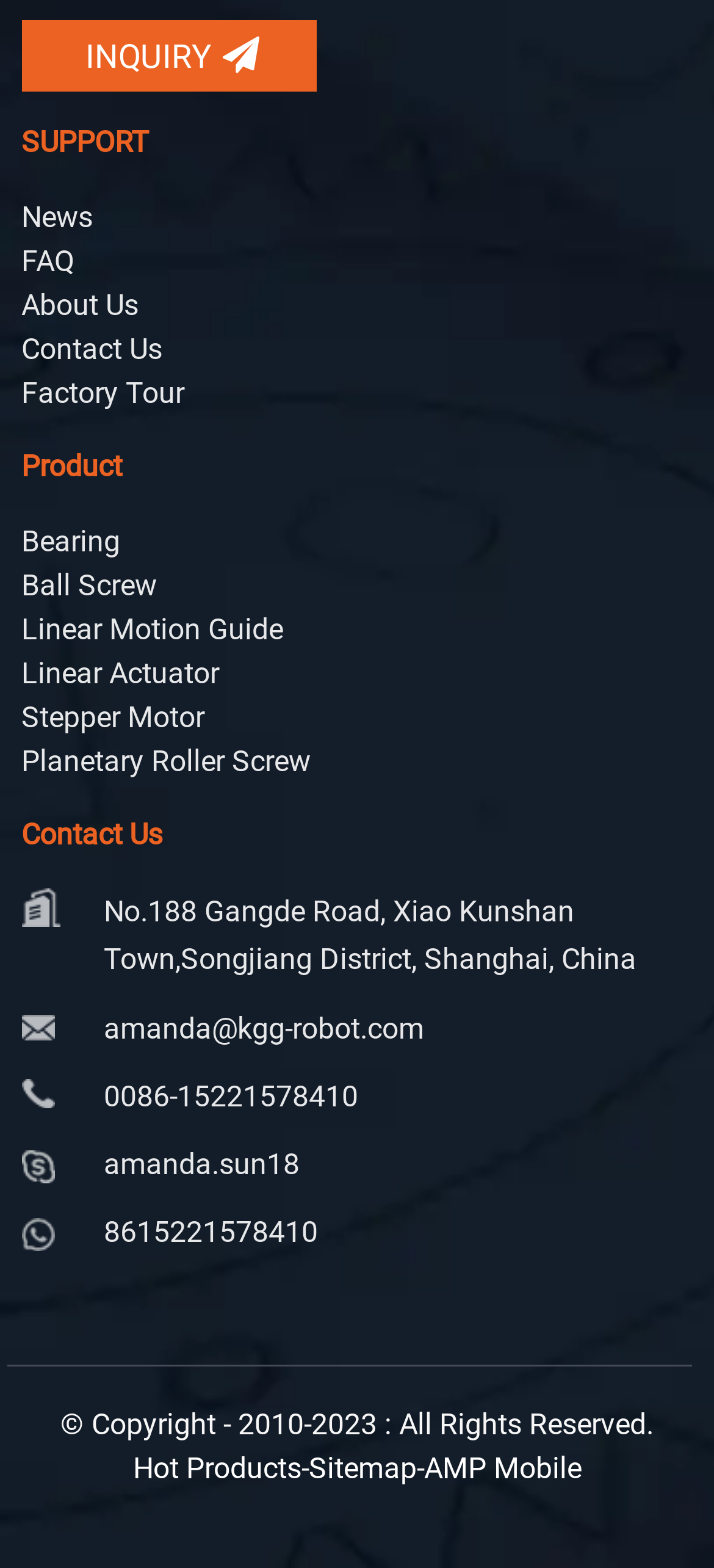Determine the coordinates of the bounding box that should be clicked to complete the instruction: "Contact 'amanda@kgg-robot.com'". The coordinates should be represented by four float numbers between 0 and 1: [left, top, right, bottom].

[0.145, 0.643, 0.951, 0.671]